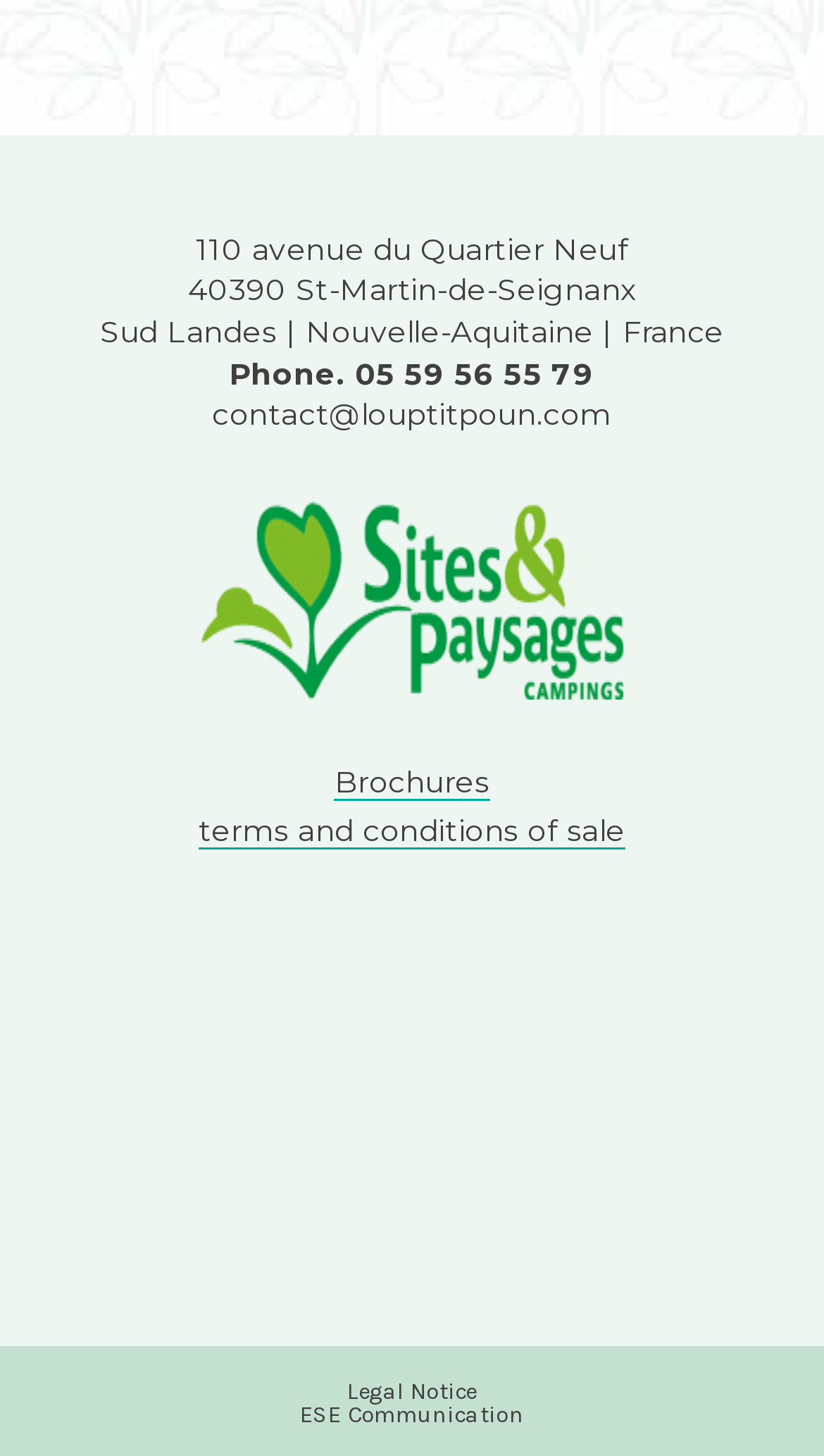Identify the bounding box for the element characterized by the following description: "Playgroups & Park Days".

None